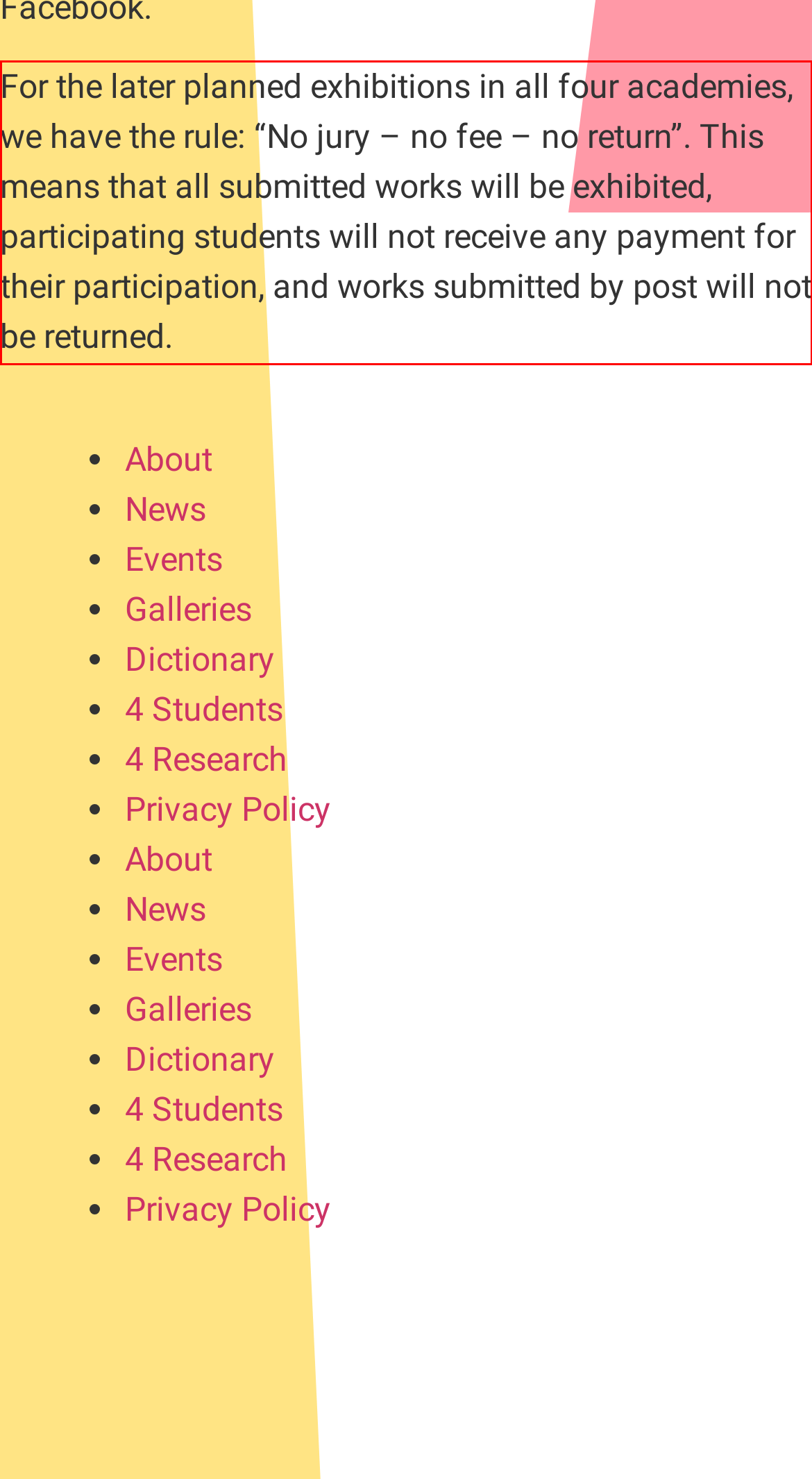Please take the screenshot of the webpage, find the red bounding box, and generate the text content that is within this red bounding box.

For the later planned exhibitions in all four academies, we have the rule: “No jury – no fee – no return”. This means that all submitted works will be exhibited, participating students will not receive any payment for their participation, and works submitted by post will not be returned.